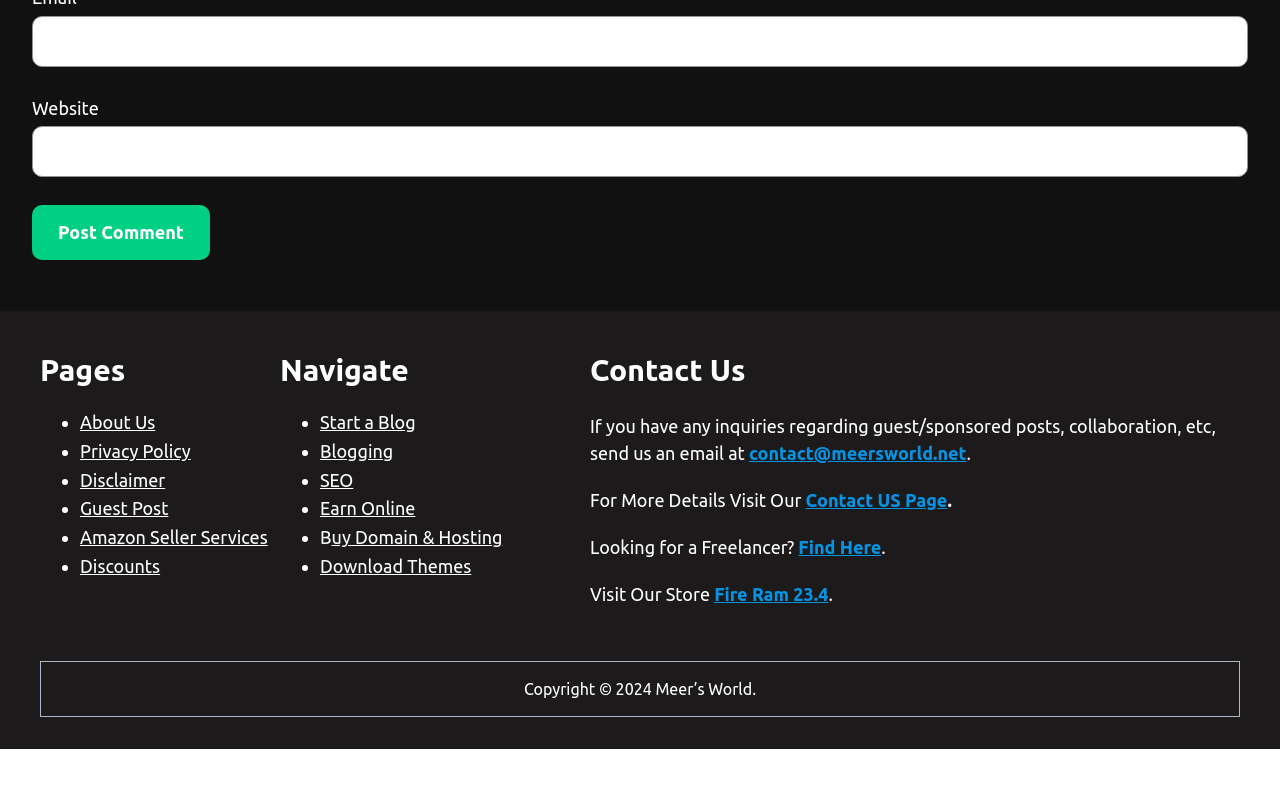Specify the bounding box coordinates of the element's region that should be clicked to achieve the following instruction: "Reply to John Fyucha". The bounding box coordinates consist of four float numbers between 0 and 1, in the format [left, top, right, bottom].

[0.064, 0.928, 0.096, 0.951]